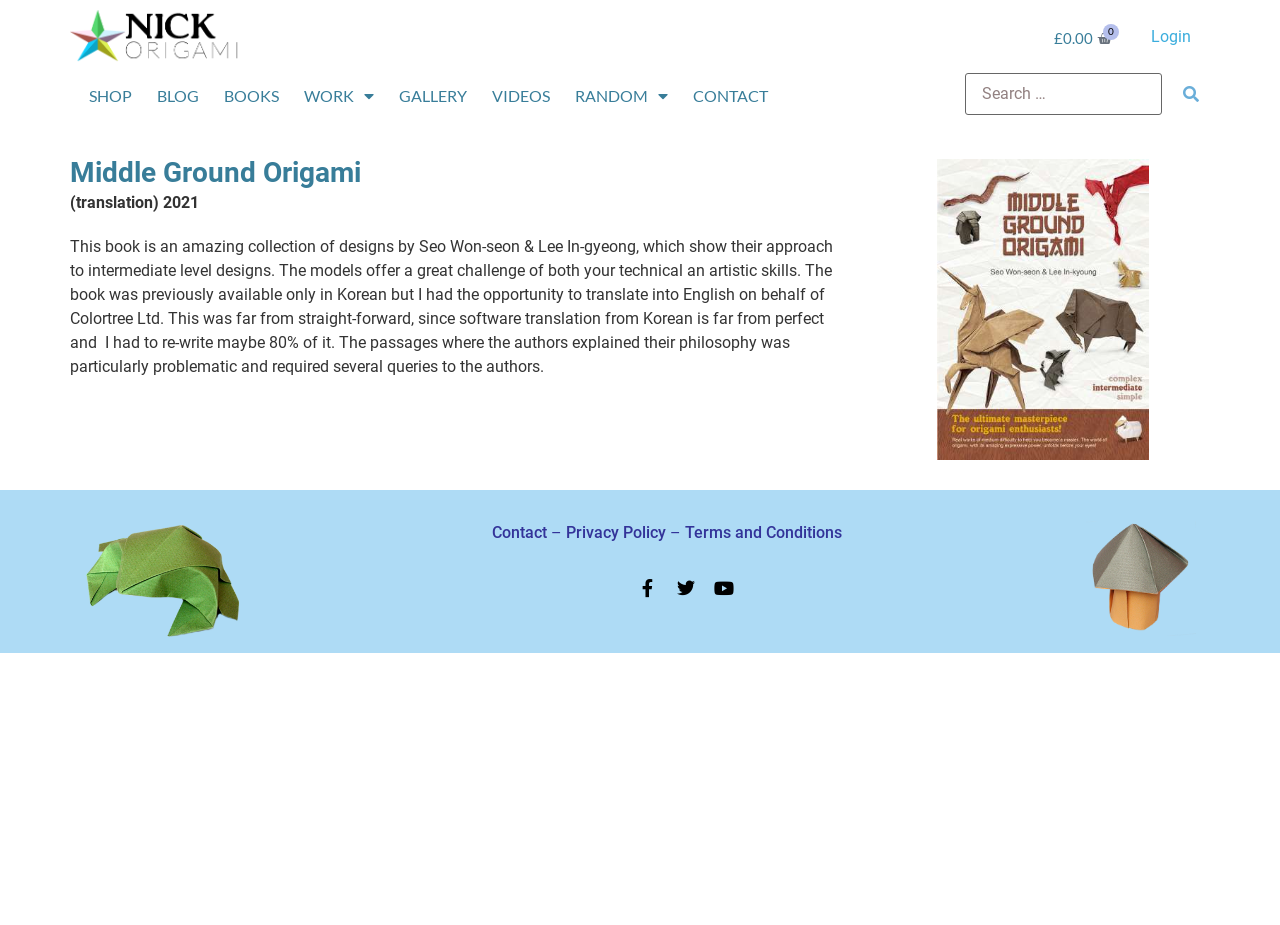Please find the bounding box coordinates of the element that you should click to achieve the following instruction: "Click the SHOP link". The coordinates should be presented as four float numbers between 0 and 1: [left, top, right, bottom].

[0.062, 0.079, 0.11, 0.129]